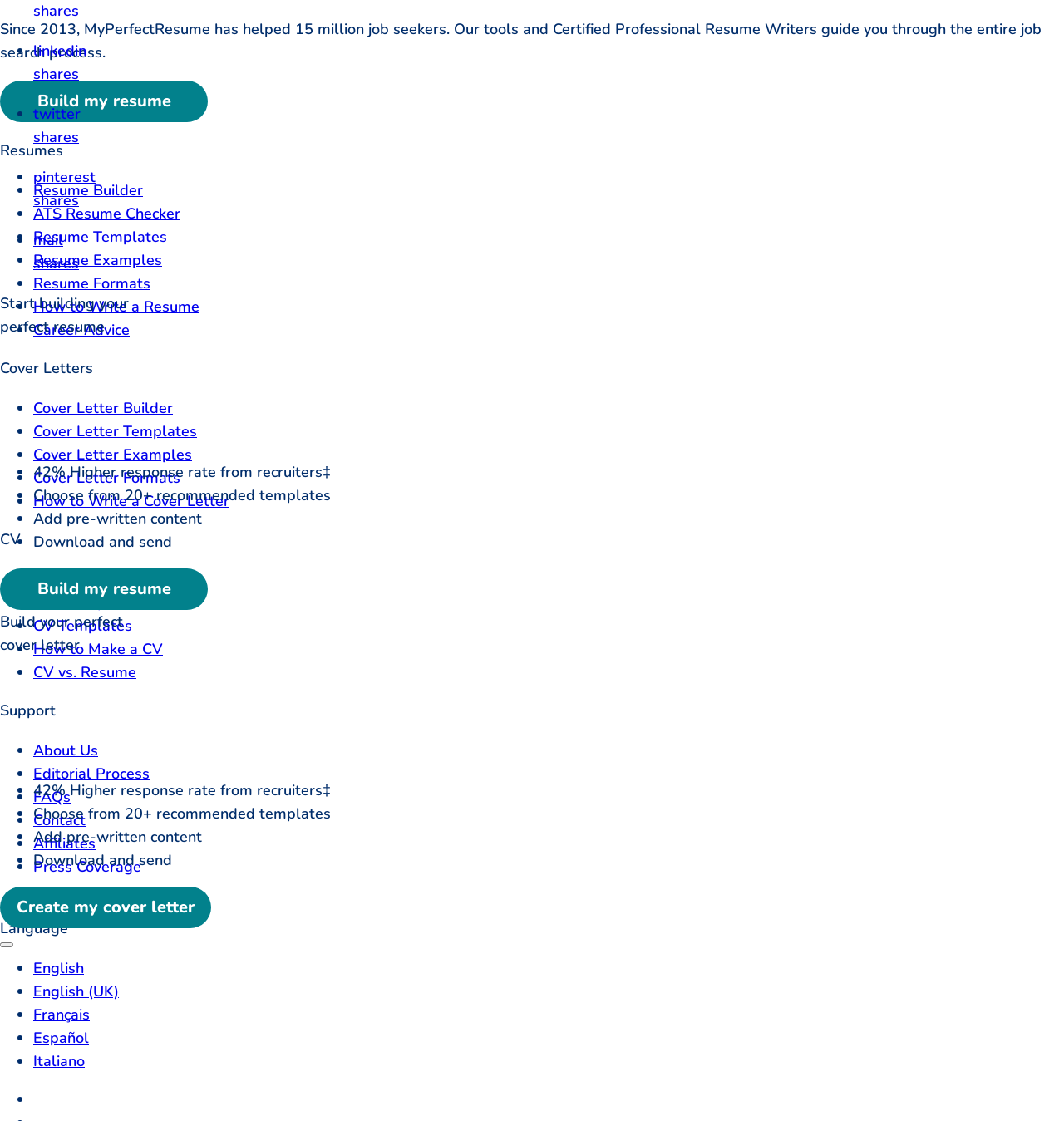Given the description "Affiliates", determine the bounding box of the corresponding UI element.

[0.031, 0.744, 0.09, 0.762]